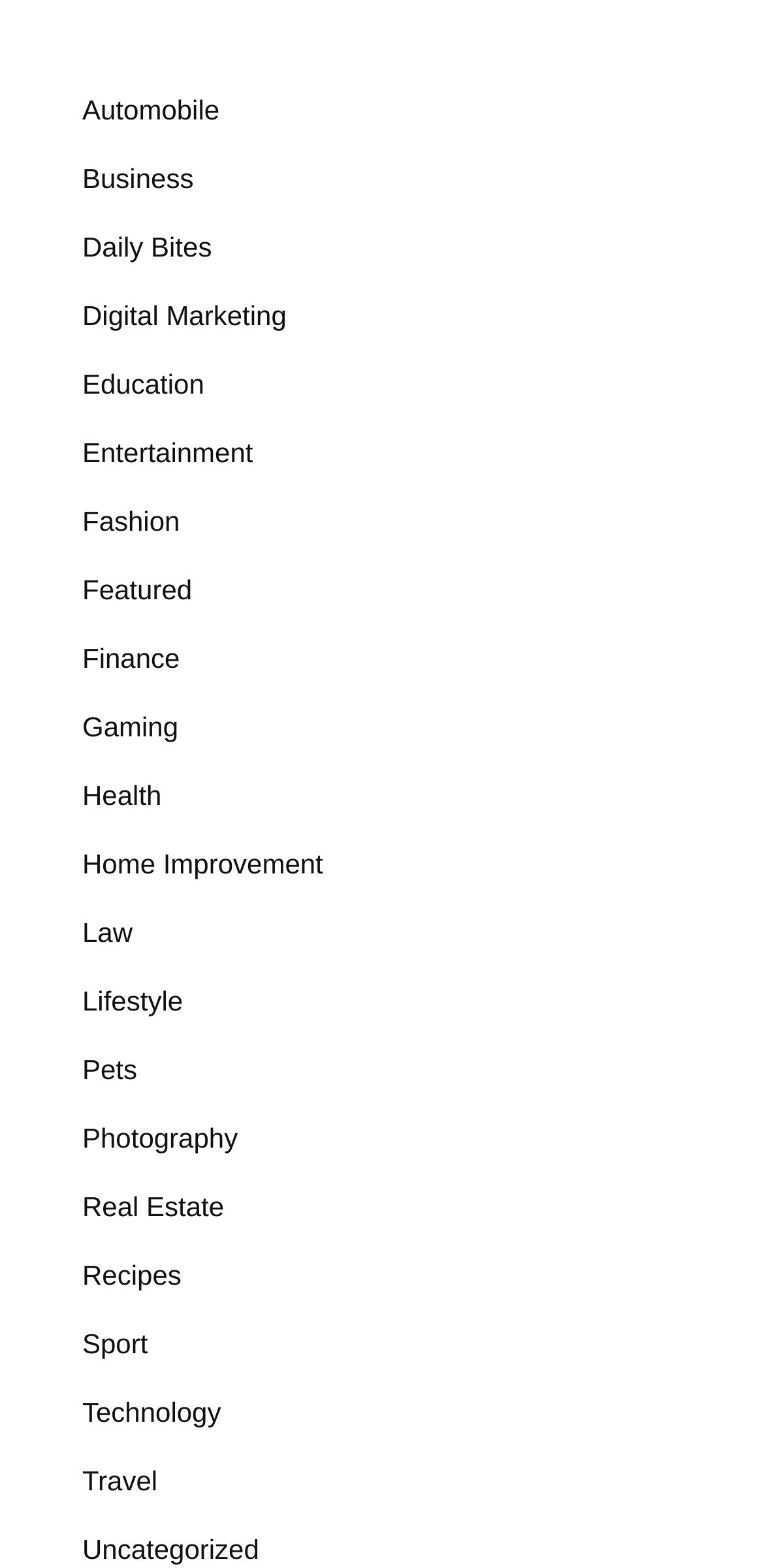Answer this question in one word or a short phrase: How many categories are available?

24